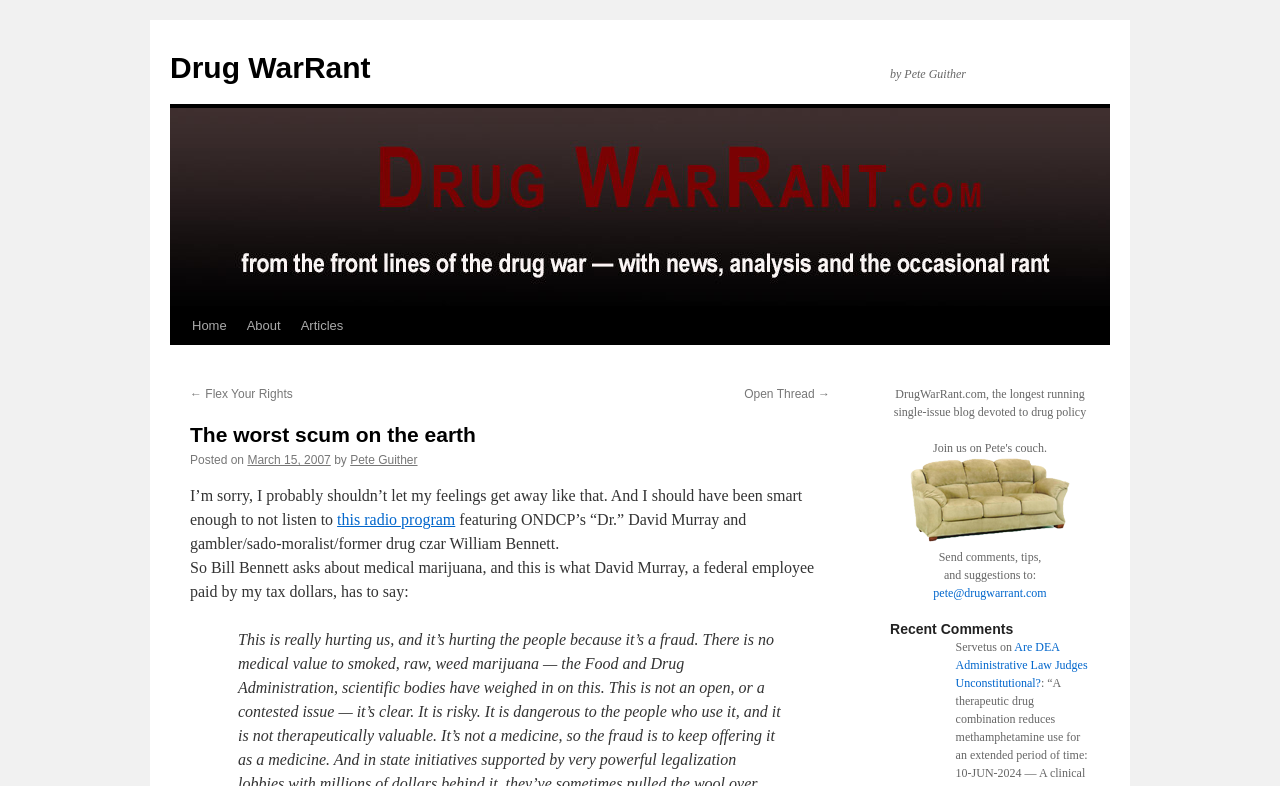Find the bounding box coordinates for the area that should be clicked to accomplish the instruction: "Visit the 'About' page".

[0.185, 0.391, 0.227, 0.439]